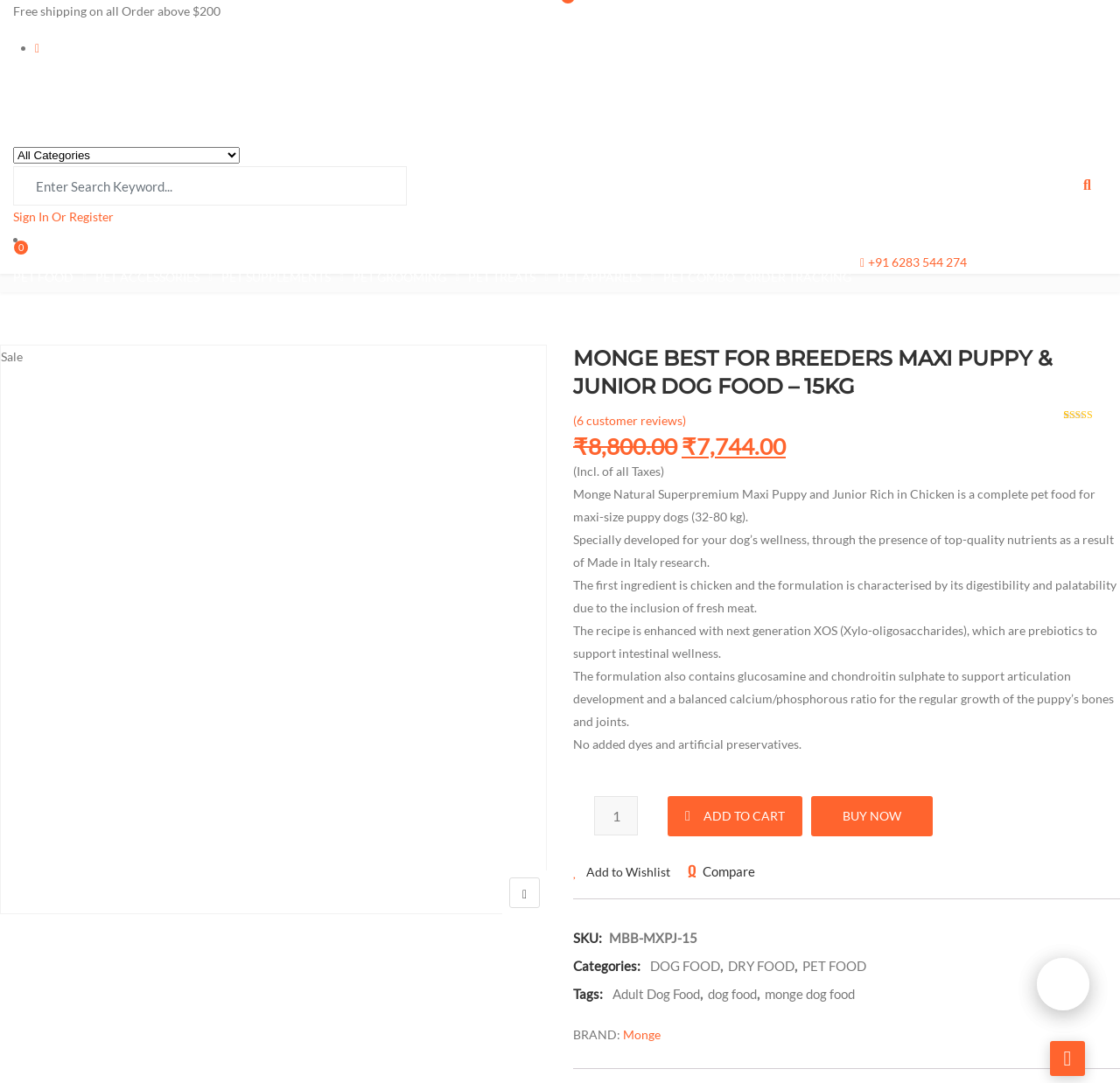What is the name of the website?
Answer the question based on the image using a single word or a brief phrase.

All4pets